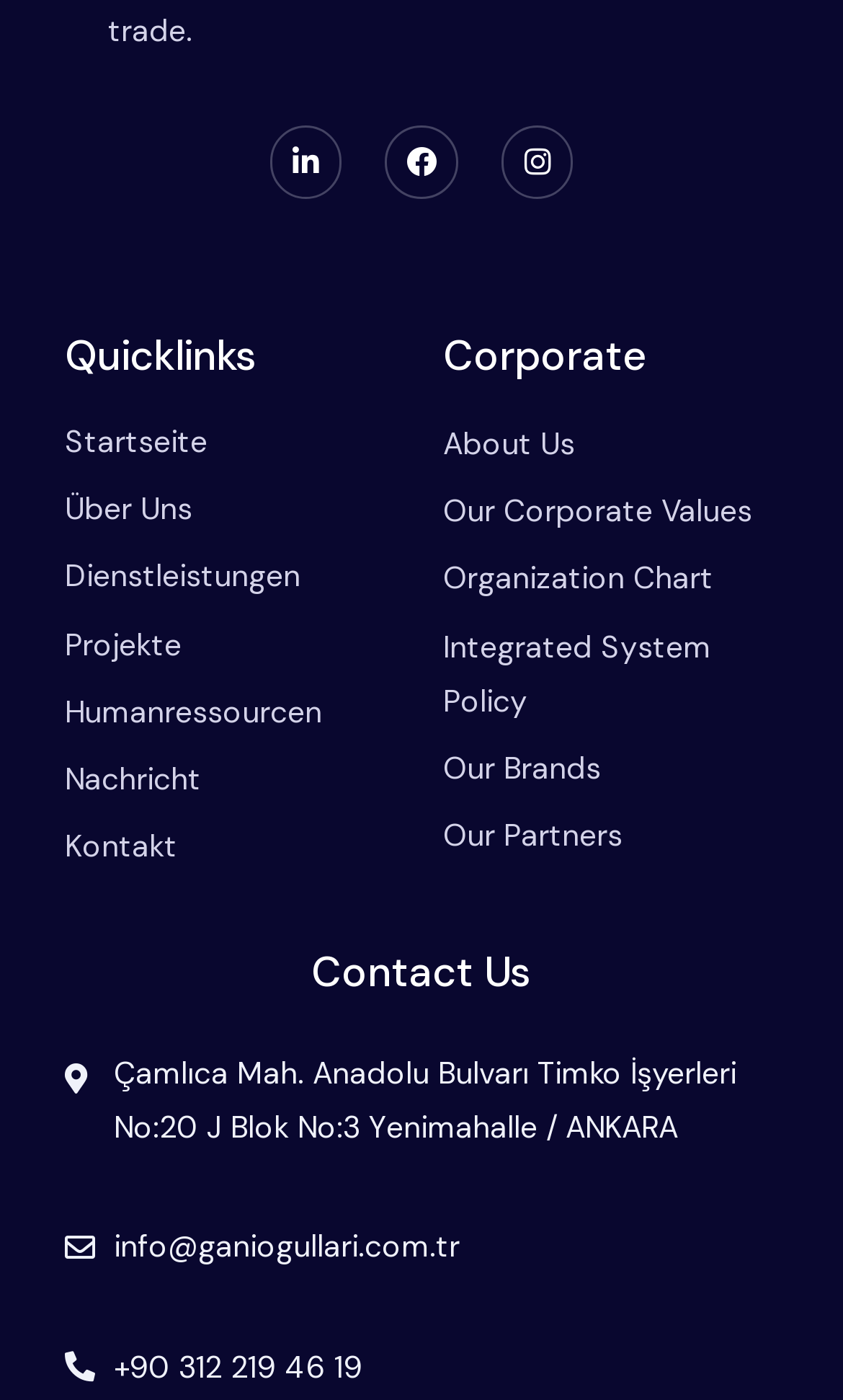What is the phone number provided for contact?
Examine the screenshot and reply with a single word or phrase.

+90 312 219 46 19